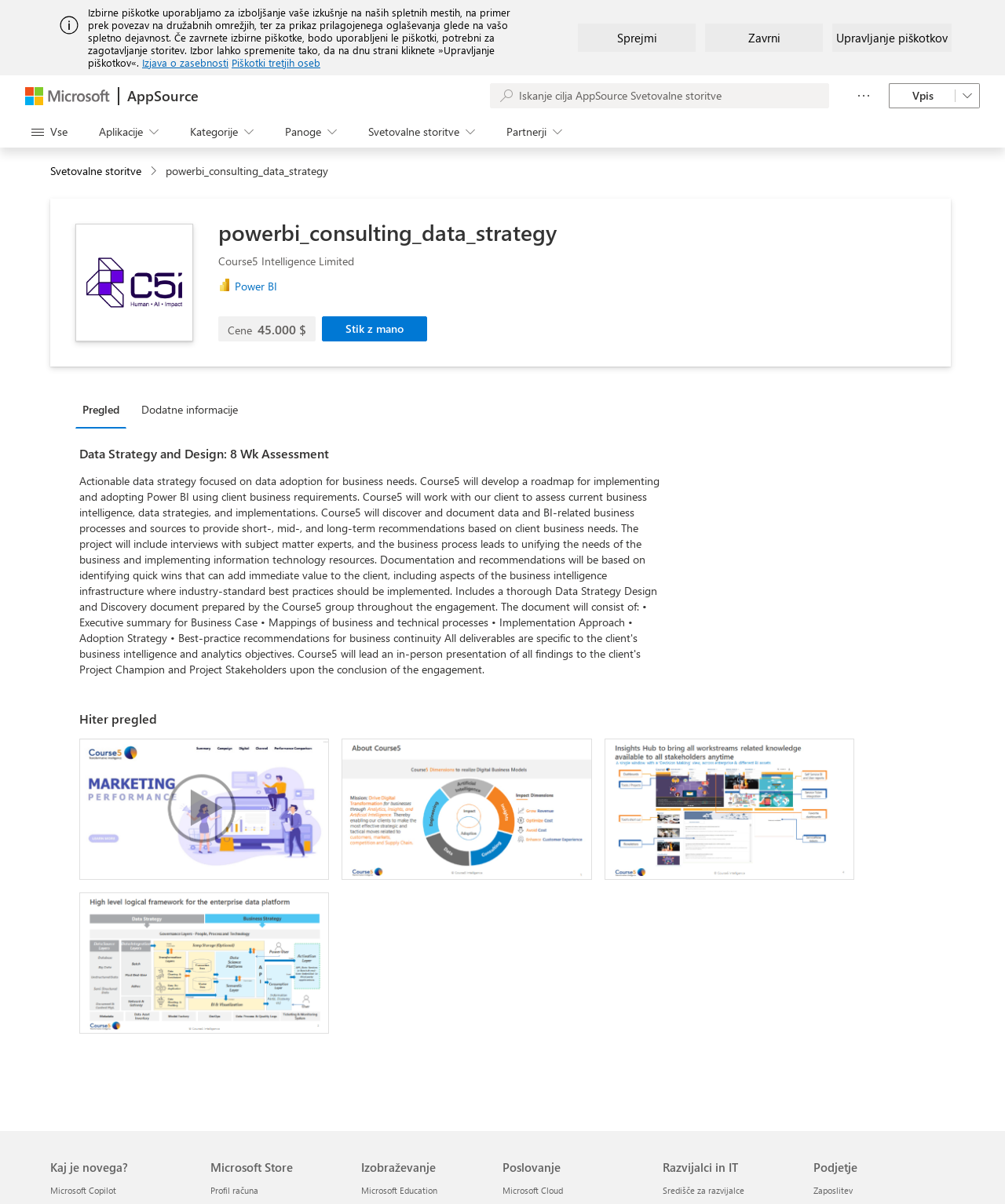How much does the Power BI service cost?
Please respond to the question with a detailed and informative answer.

I found the answer by looking at the section that describes the Power BI service, where it says 'powerbi_consulting_data_strategy Course5 Intelligence Limited Power BI Cene 45.000 $ Stik z mano'. The cost is 45.000 dollars.